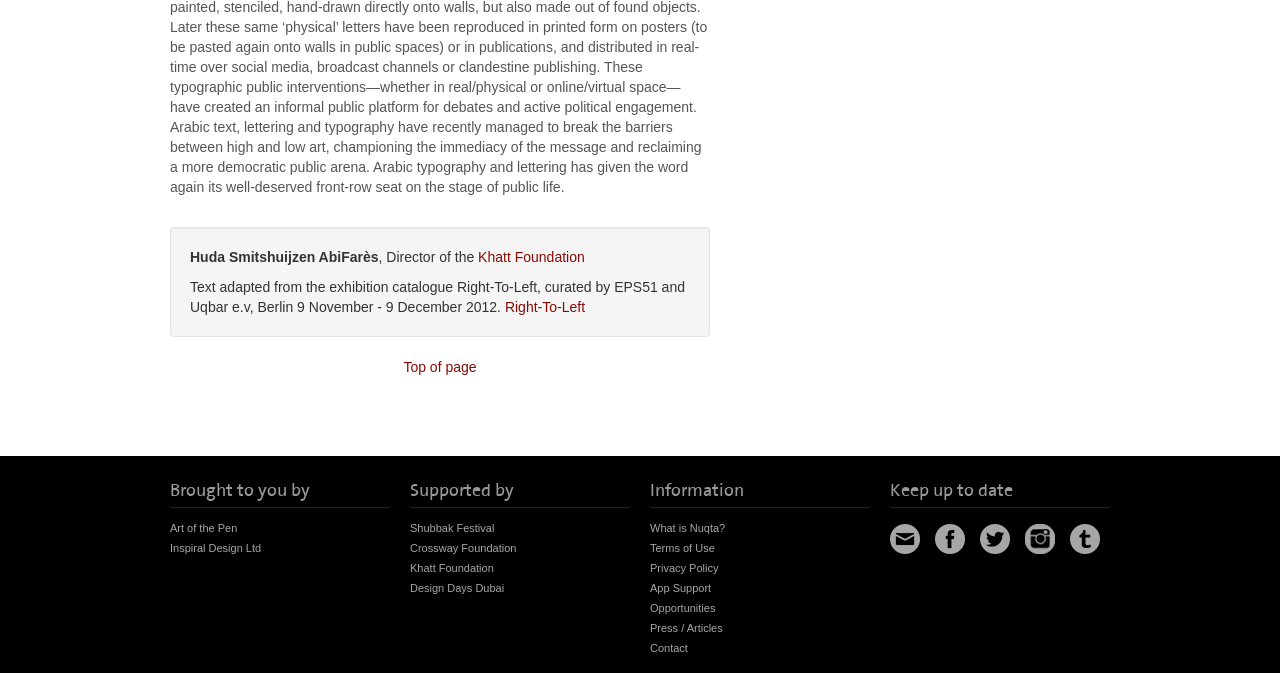Please identify the bounding box coordinates of where to click in order to follow the instruction: "Go to Right-To-Left".

[0.394, 0.444, 0.457, 0.468]